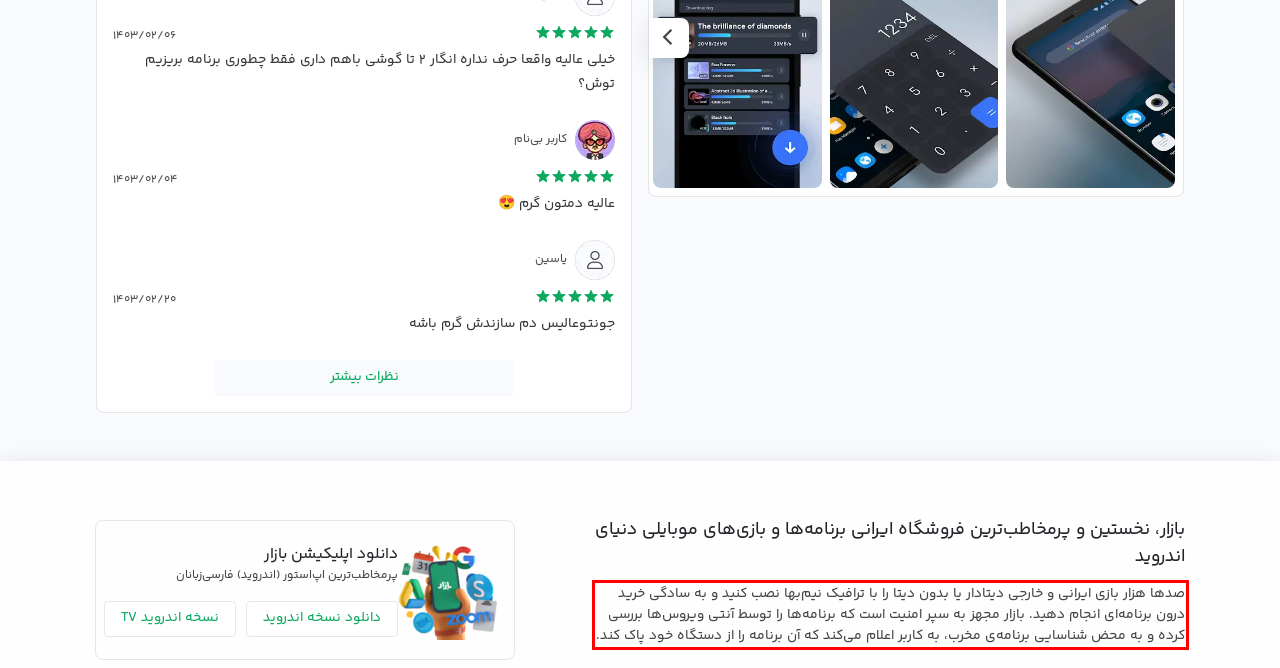Please look at the webpage screenshot and extract the text enclosed by the red bounding box.

صد‌ها هزار بازی ایرانی و خارجی دیتادار یا بدون دیتا را با ترافیک نیم‌بها نصب کنید و به سادگی خرید درون‌ برنامه‌ای انجام دهید. بازار مجهز به سپر امنیت است که برنامه‌ها را توسط آنتی ویروس‌ها بررسی کرده و به محض شناسایی برنامه‌ی مخرب، به کاربر اعلام می‌کند که آن برنامه را از دستگاه خود پاک کند.